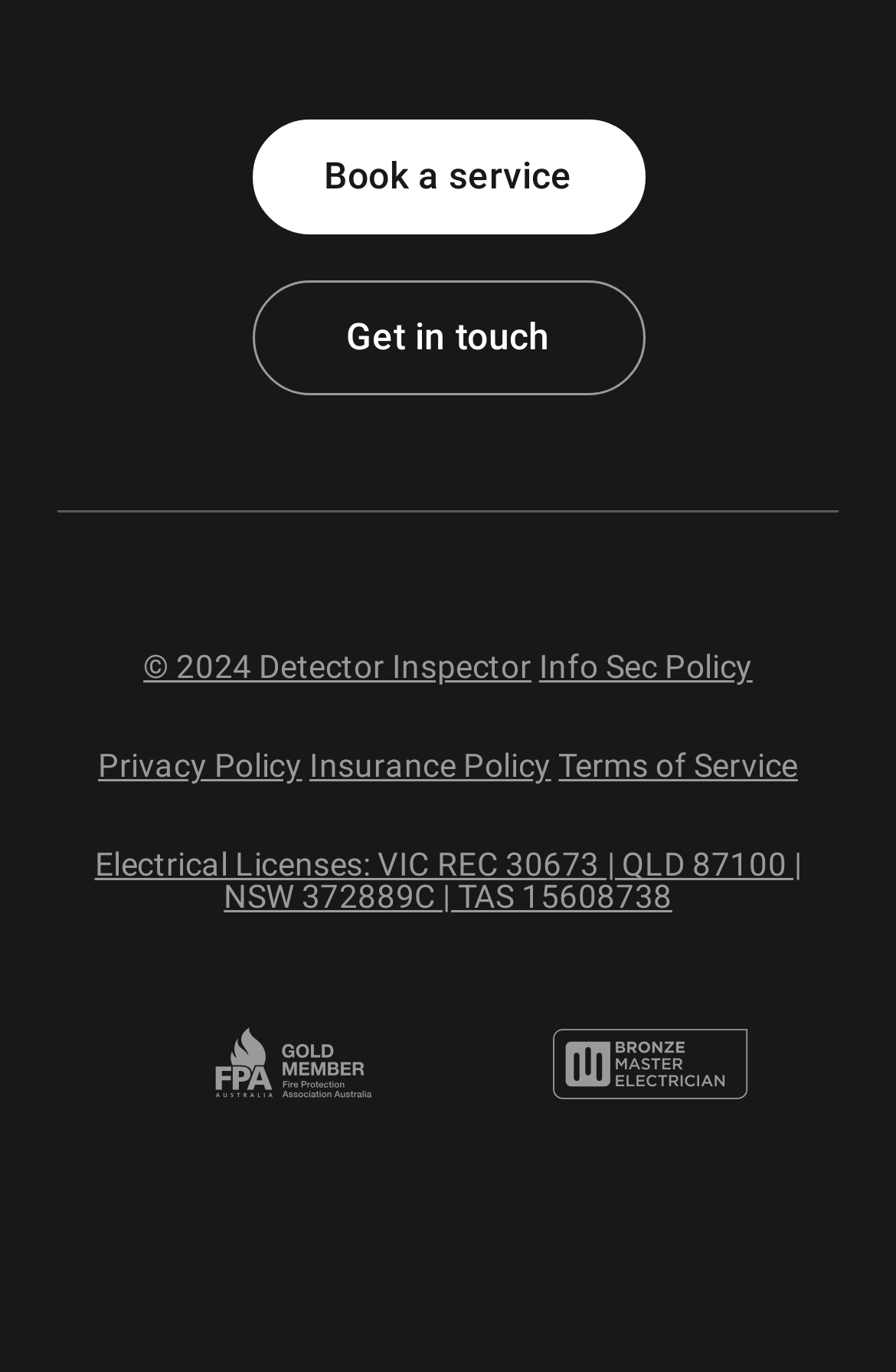What is the vertical position of the 'Get in touch' link?
Look at the webpage screenshot and answer the question with a detailed explanation.

By comparing the y1 and y2 coordinates of the 'Get in touch' link and the navigation menu, I determined that the 'Get in touch' link is above the navigation menu.